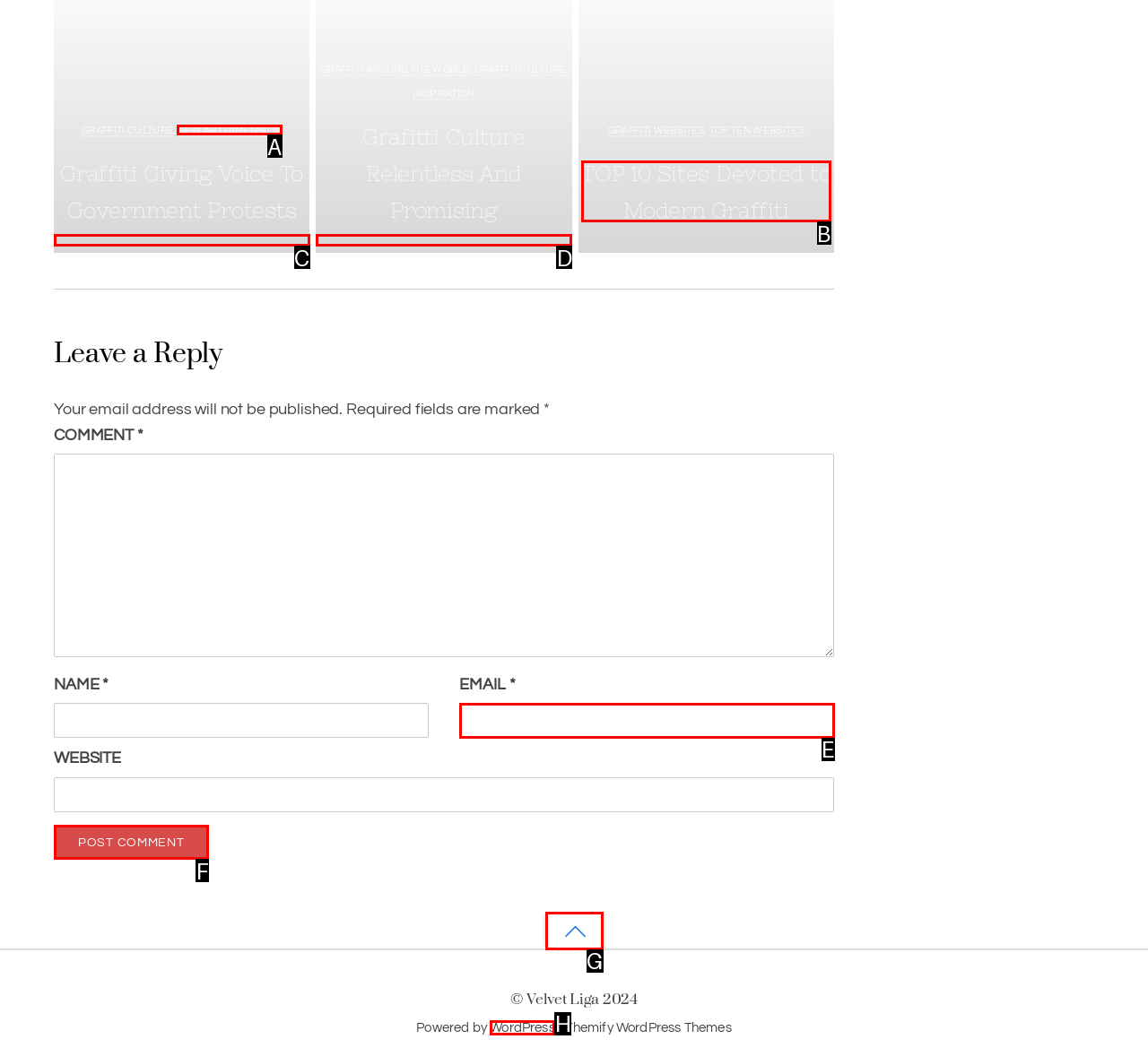Select the correct option from the given choices to perform this task: Click the Post Comment button. Provide the letter of that option.

F